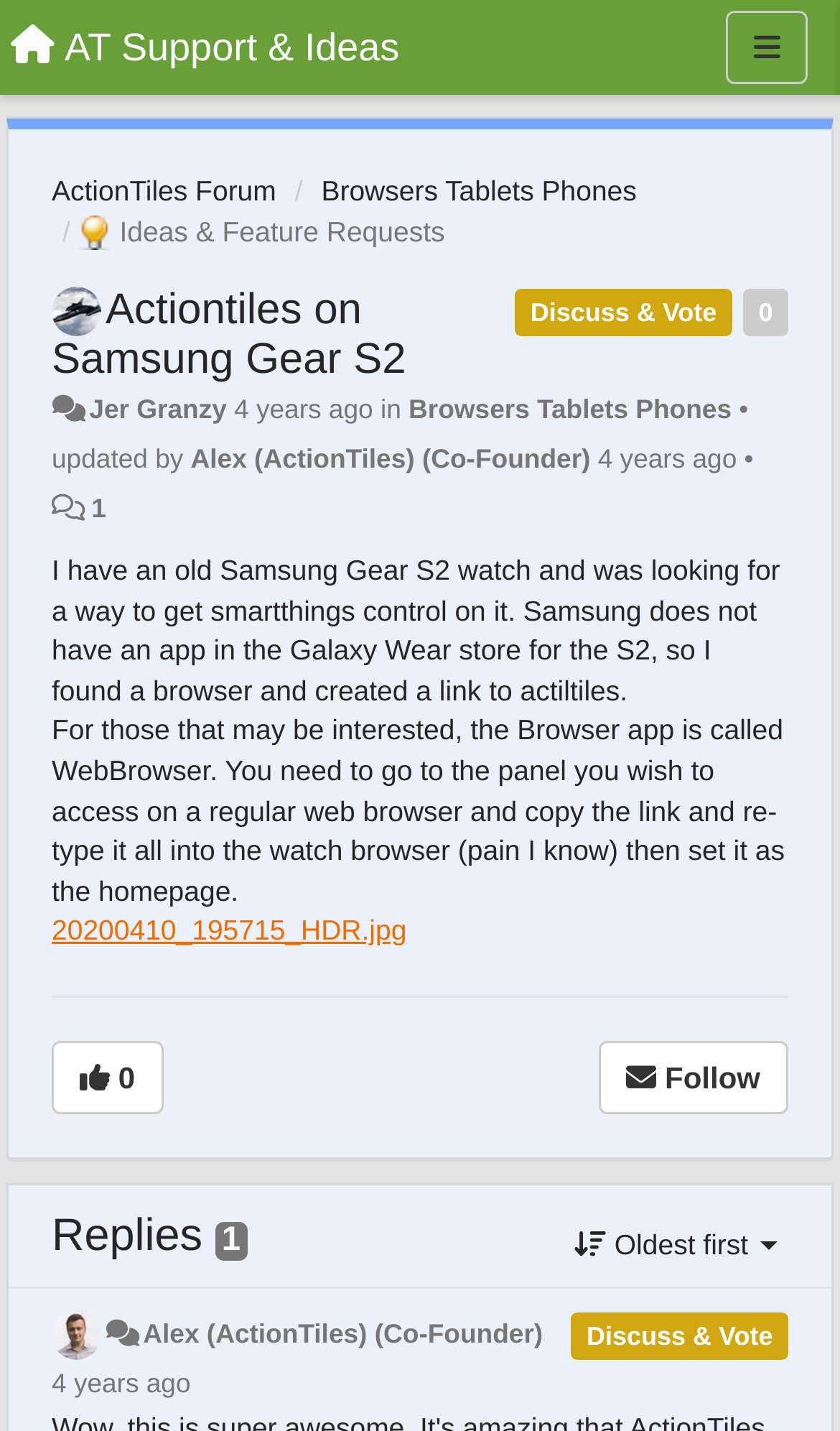Based on the image, provide a detailed and complete answer to the question: 
What is the purpose of the link mentioned in the post?

The question can be answered by understanding the context of the post, which mentions that the author was looking for a way to get smartthings control on their Samsung Gear S2 watch and found a solution using a browser app.